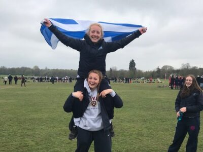What type of clothing are the students wearing? Look at the image and give a one-word or short phrase answer.

Casual sportswear